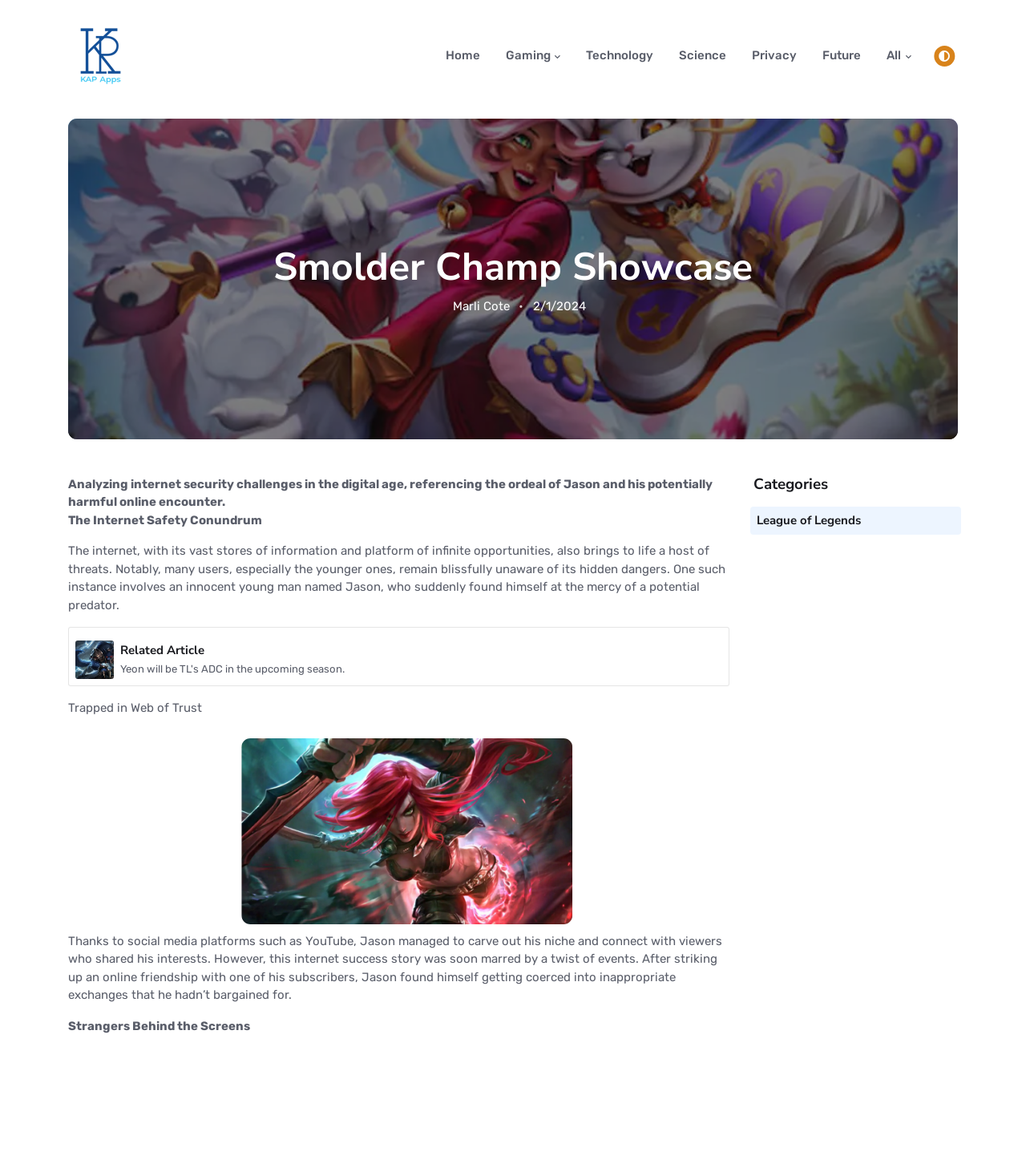Determine the bounding box coordinates for the element that should be clicked to follow this instruction: "Click on the 'Gaming' link". The coordinates should be given as four float numbers between 0 and 1, in the format [left, top, right, bottom].

[0.48, 0.017, 0.559, 0.079]